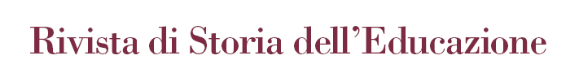Give an in-depth summary of the scene depicted in the image.

The image features the title of the journal "Rivista di Storia dell’Educazione" prominently displayed in an elegant serif font. The rich burgundy color of the text conveys a sense of academic sophistication and seriousness, reflective of the journal’s focus on the historical and comparative analysis of educational policies. This journal aims to explore significant themes in education history, with an emphasis on cultural perspectives, highlighting its role as a platform for scholarly contributions in the field. The logo represents the journal's commitment to fostering a deeper understanding of educational practices and their implications across different cultures and time periods.